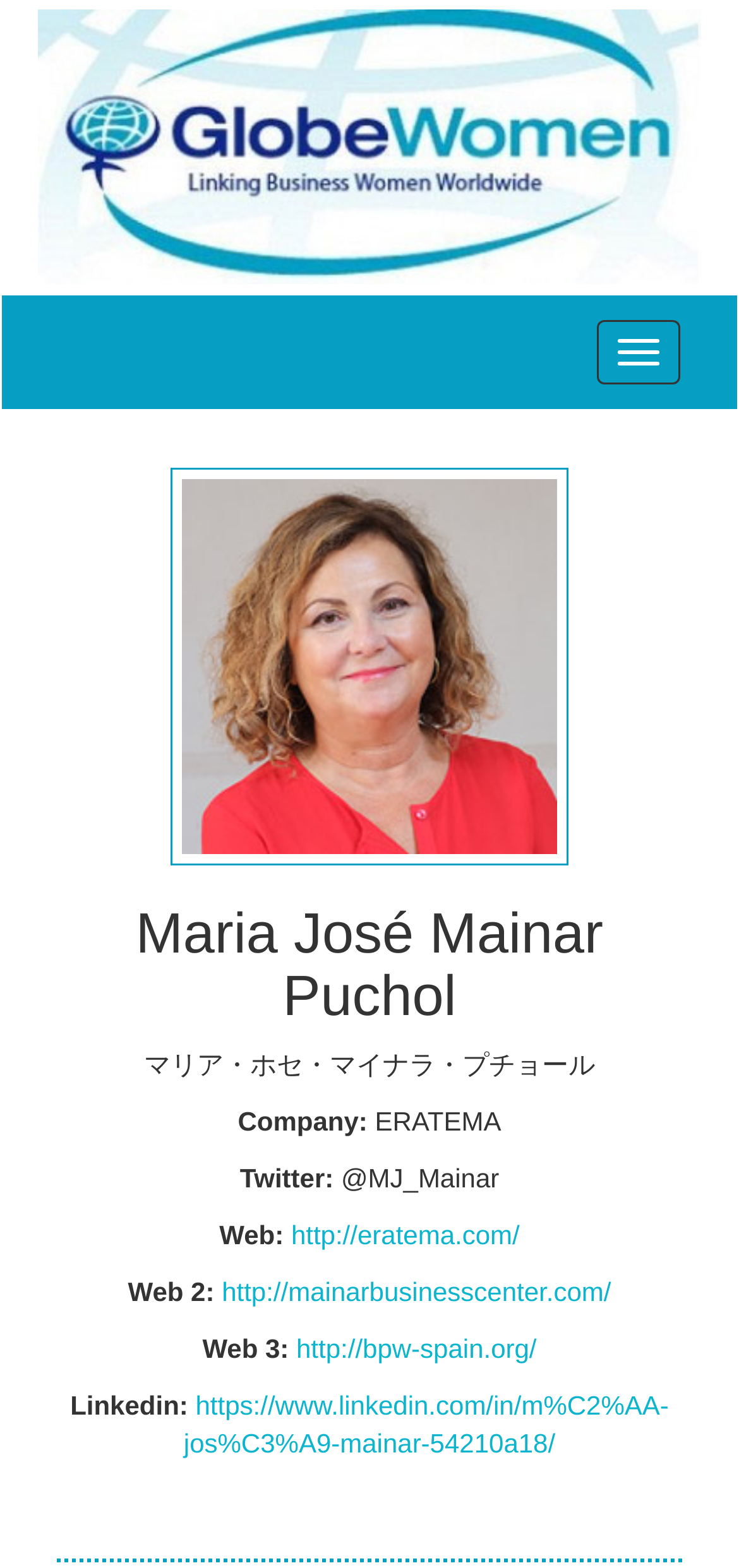How many social media platforms are linked?
Based on the screenshot, respond with a single word or phrase.

2